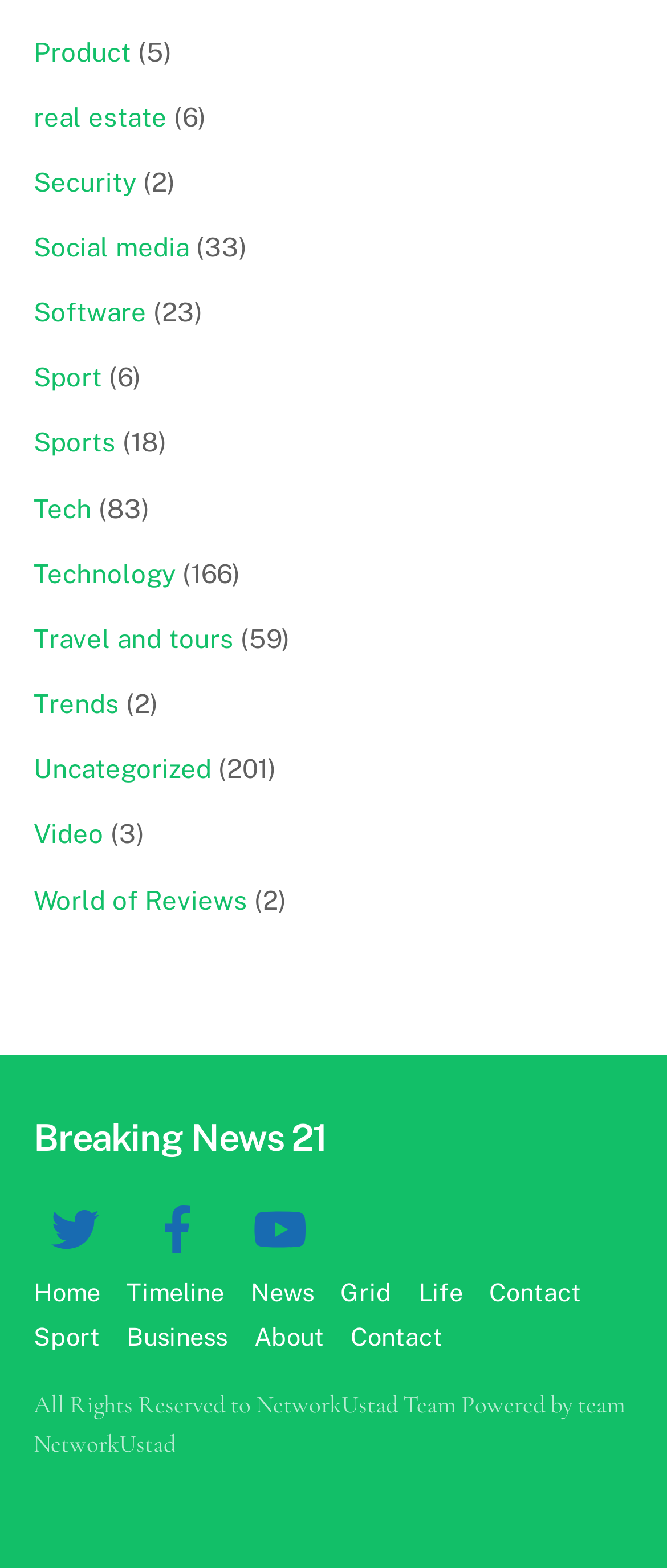Identify the bounding box coordinates for the region of the element that should be clicked to carry out the instruction: "Visit the Resource Center". The bounding box coordinates should be four float numbers between 0 and 1, i.e., [left, top, right, bottom].

None